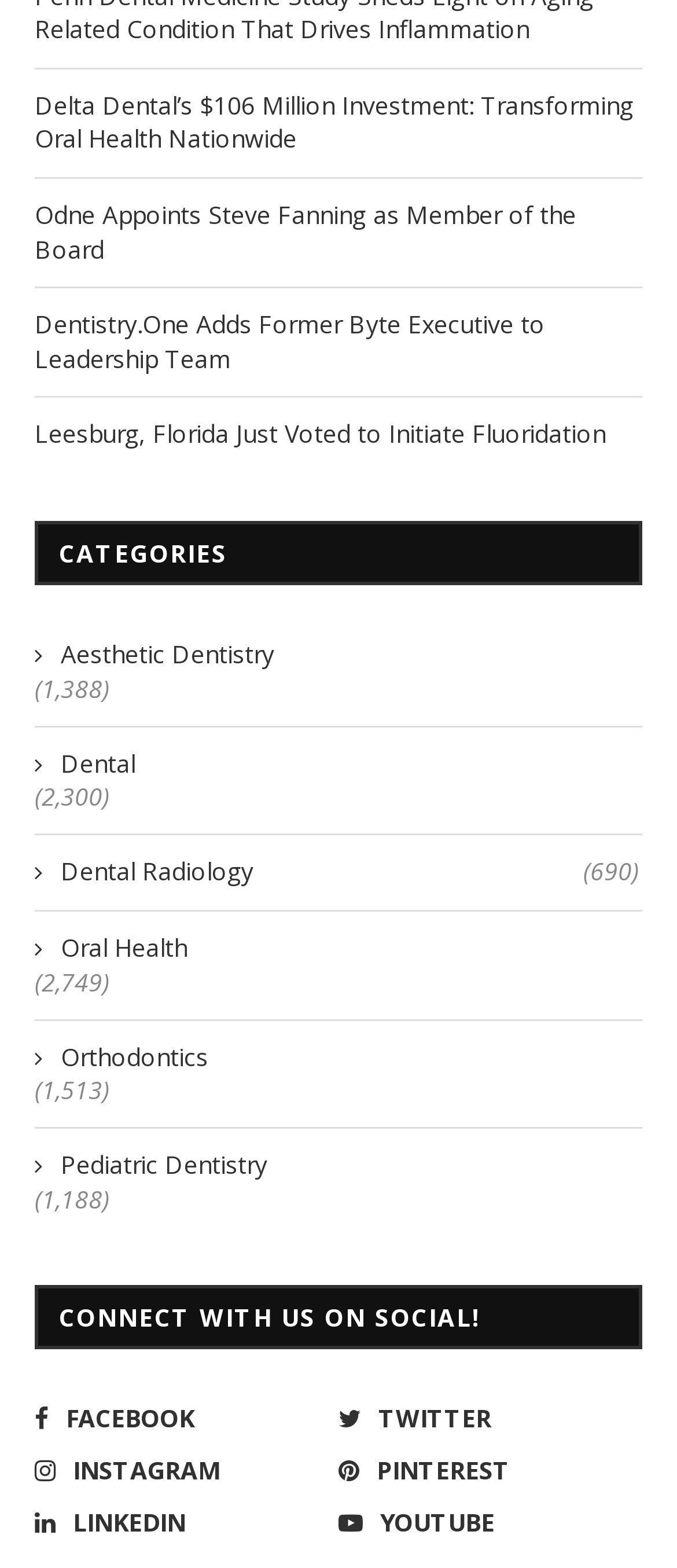Use the details in the image to answer the question thoroughly: 
What social media platforms are listed on the webpage?

By examining the links in the 'CONNECT WITH US ON SOCIAL!' section, I found that the webpage lists six social media platforms: Facebook, Twitter, Instagram, Pinterest, LinkedIn, and YouTube.